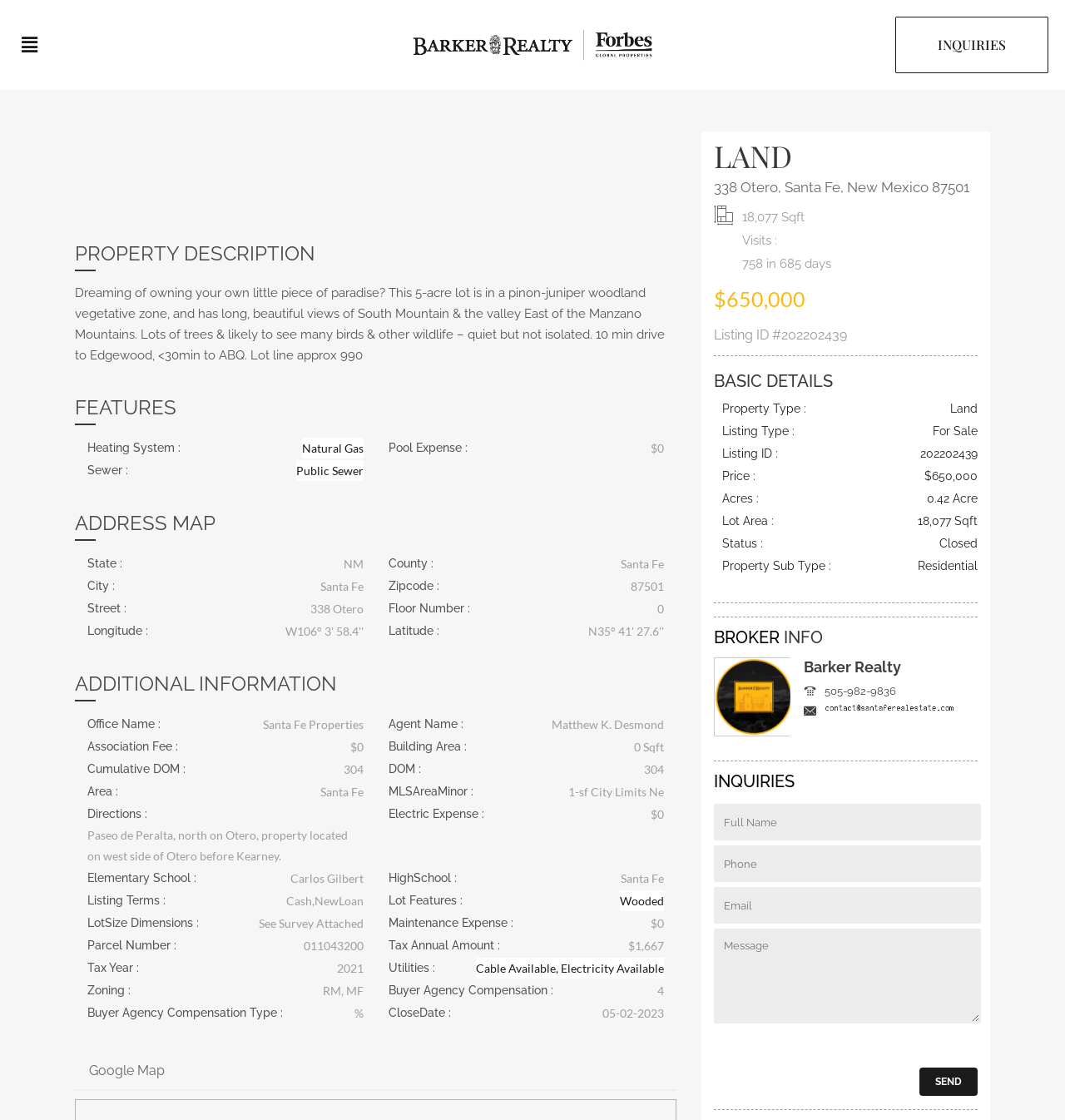Provide a thorough summary of the webpage.

This webpage is about a land for sale, specifically 338 Otero in Santa Fe, New Mexico 87501. At the top left corner, there is a menu toggle button. On the top right corner, there are three links: an empty link, "INQUIRIES", and a link to a Google Map.

Below the top section, there are four images of the land, showcasing its natural surroundings. Underneath the images, there is a section titled "PROPERTY DESCRIPTION", which provides a detailed description of the land, including its features, location, and surroundings.

To the right of the property description, there is a section titled "FEATURES", which lists various features of the land, such as its heating system, sewer, and pool expense. Below this section, there is an "ADDRESS MAP" section.

The majority of the webpage is dedicated to providing detailed information about the land, including its address, location, and various features. The information is organized into sections, each with a clear title, such as "ADDRESS", "FEATURES", "ADDITIONAL INFORMATION", and so on.

Throughout the webpage, there are numerous static text elements that provide specific details about the land, such as its price, size, and zoning information. The webpage also includes information about the listing terms, elementary and high schools, and utilities available in the area.

At the bottom of the webpage, there is a section titled "LAND" with a heading that repeats the address of the land.